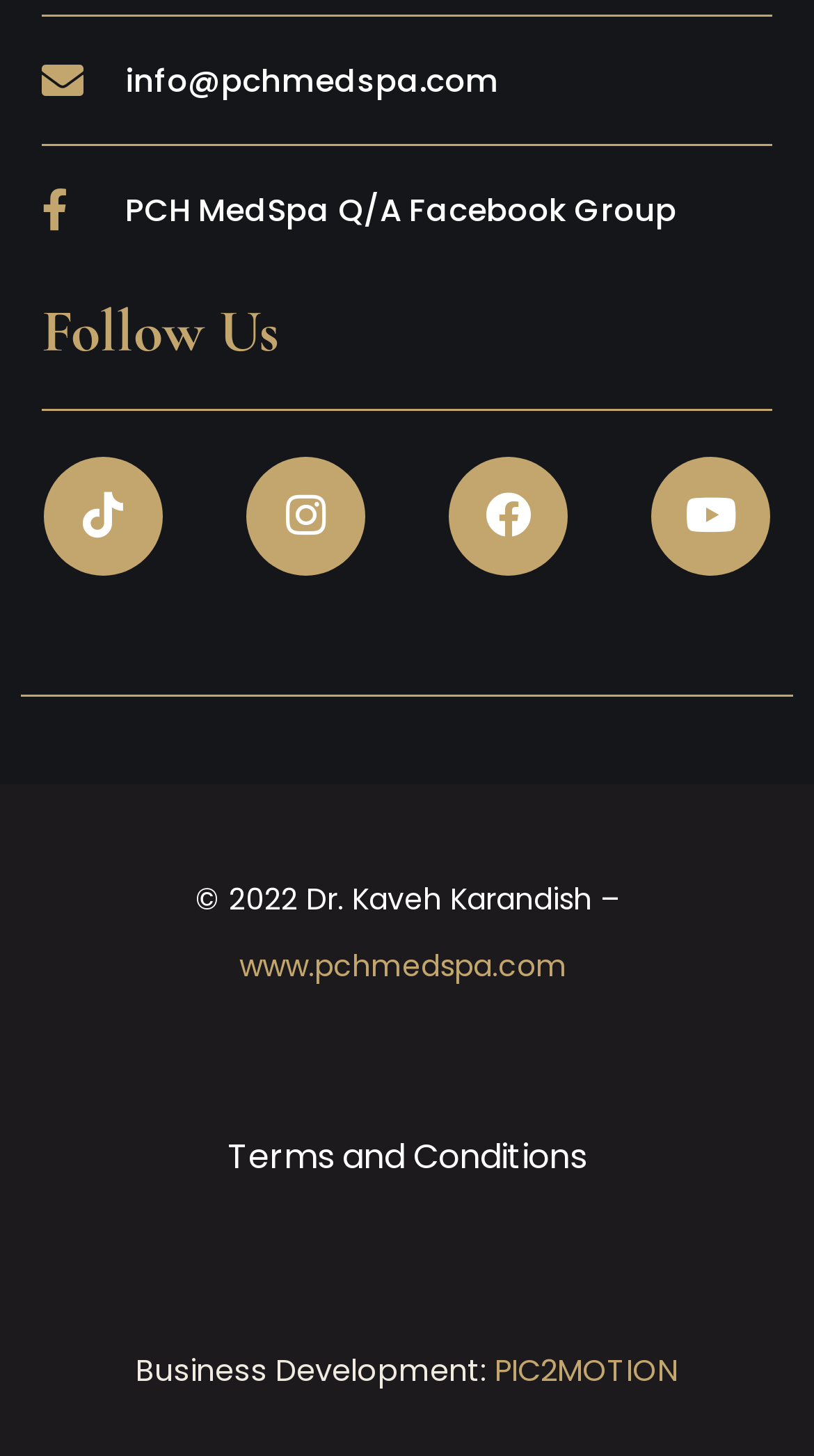Please identify the bounding box coordinates of the element that needs to be clicked to perform the following instruction: "Follow PCH MedSpa on Tiktok".

[0.053, 0.313, 0.2, 0.395]